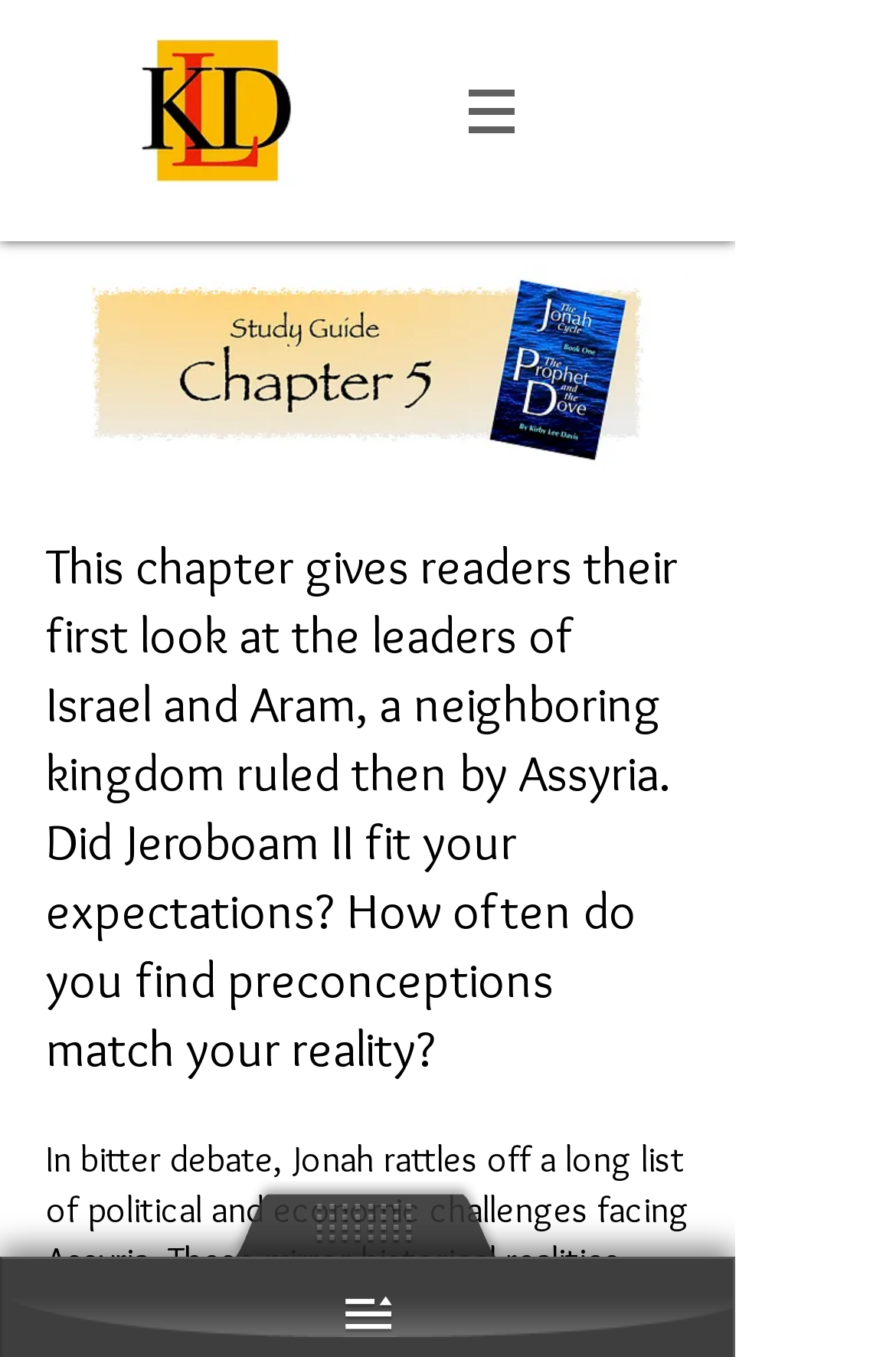What is the main topic of this chapter?
Please interpret the details in the image and answer the question thoroughly.

Based on the text description, this chapter gives readers their first look at the leaders of Israel and Aram, which implies that the main topic of this chapter is about these leaders.